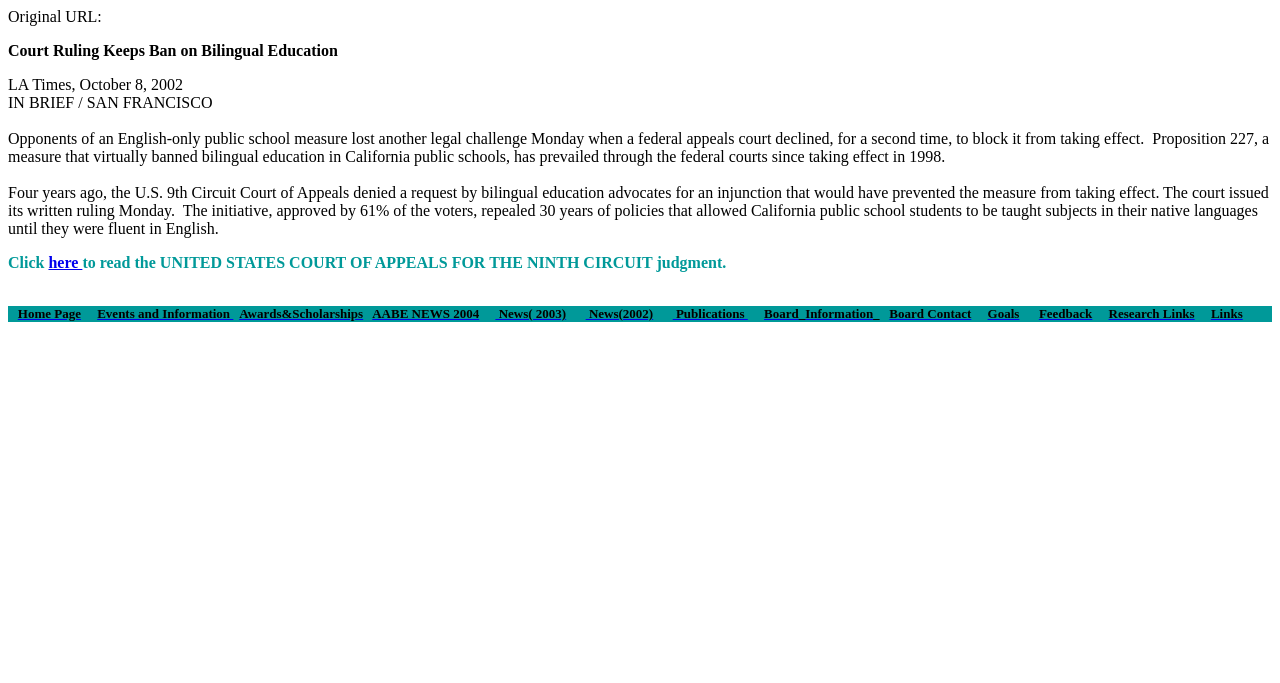Kindly determine the bounding box coordinates of the area that needs to be clicked to fulfill this instruction: "Read the news article".

[0.006, 0.012, 0.994, 0.448]